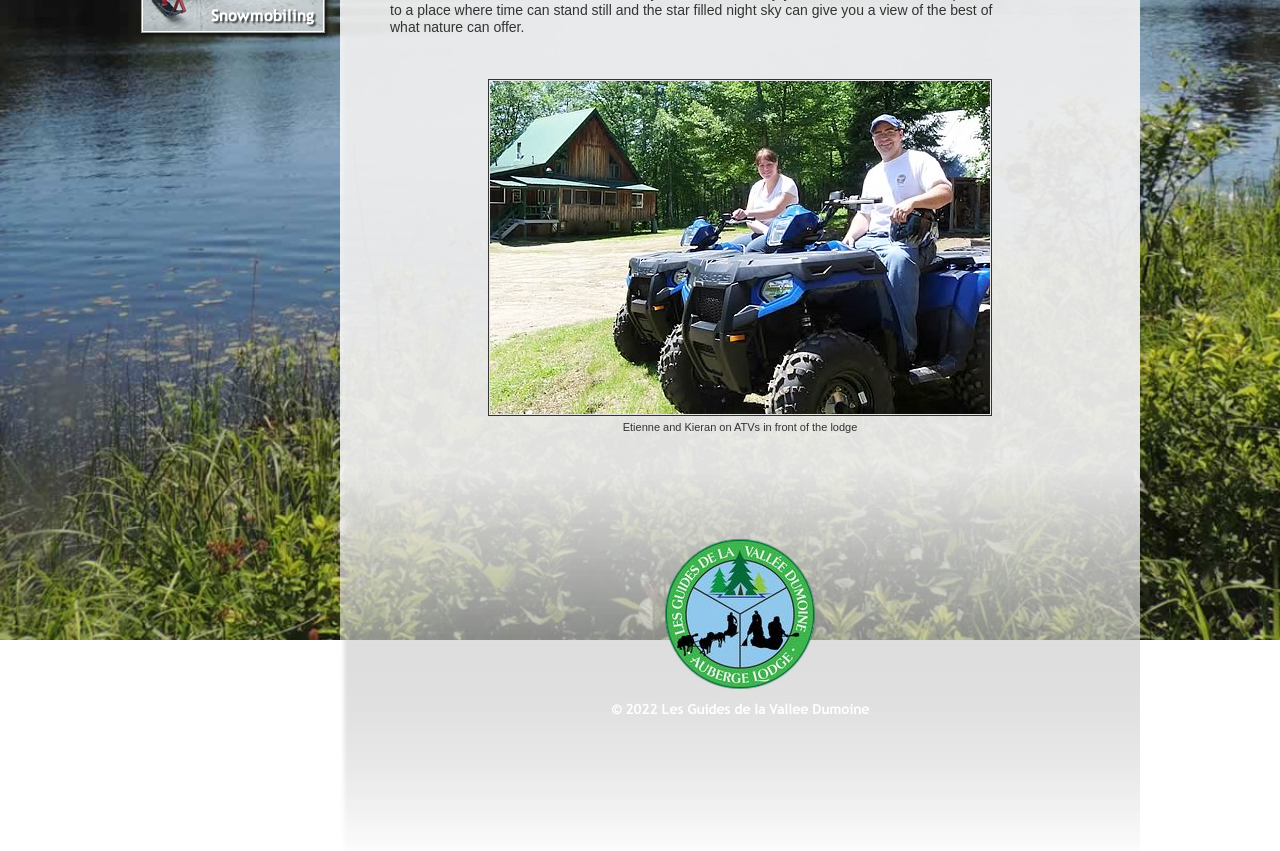Given the description "alt="Snowmobiling"", provide the bounding box coordinates of the corresponding UI element.

[0.109, 0.025, 0.263, 0.045]